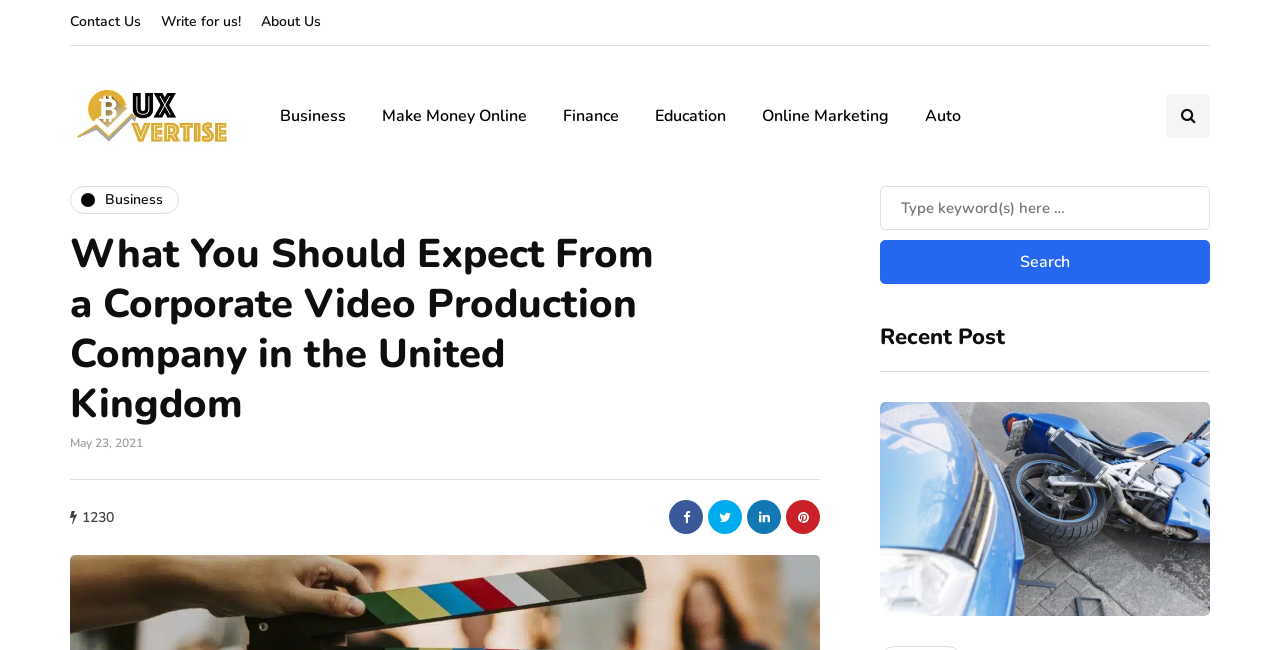Please predict the bounding box coordinates of the element's region where a click is necessary to complete the following instruction: "Search for a topic". The coordinates should be represented by four float numbers between 0 and 1, i.e., [left, top, right, bottom].

[0.688, 0.285, 0.945, 0.353]